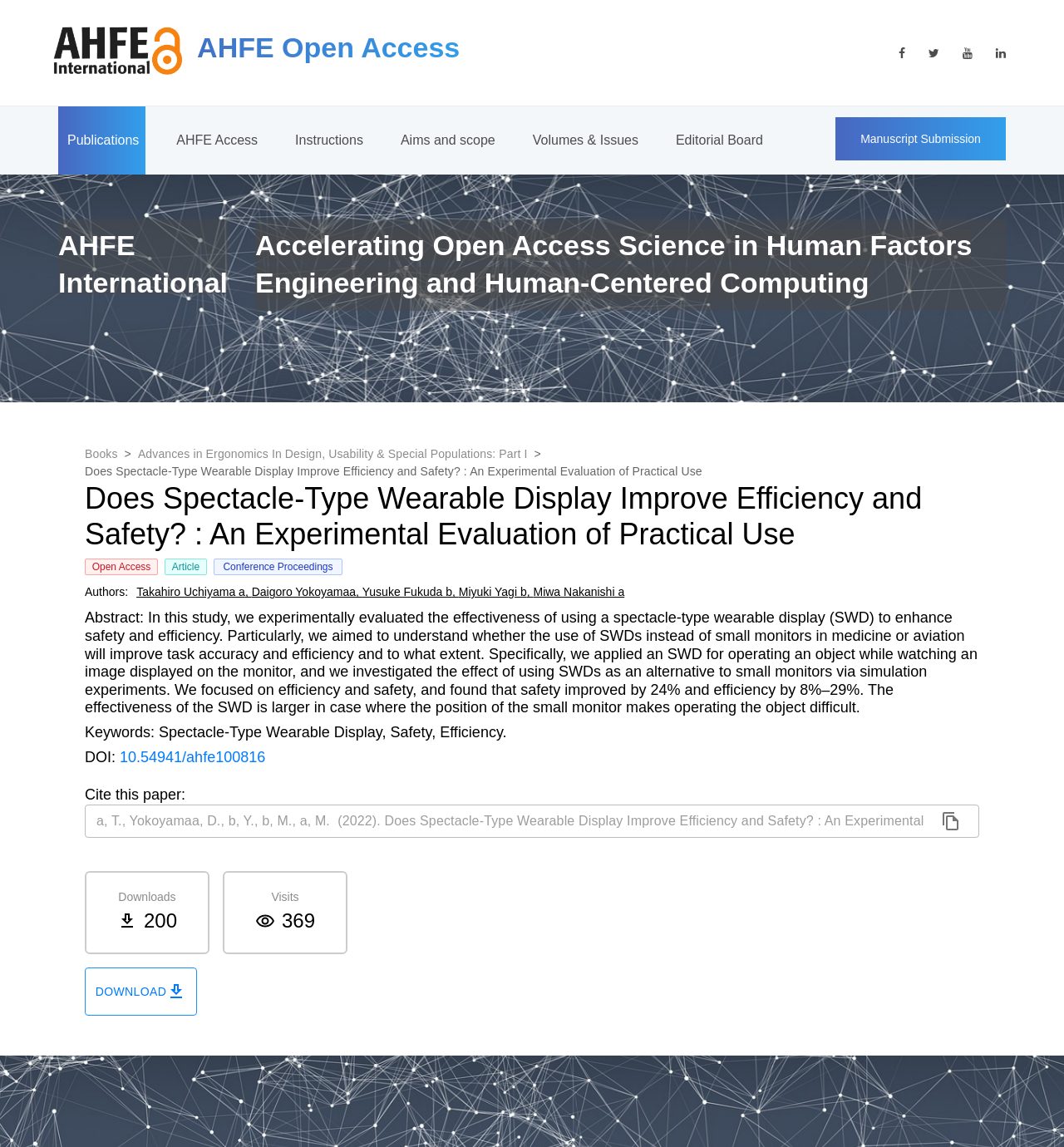What is the DOI of the article?
Based on the image, give a concise answer in the form of a single word or short phrase.

10.54941/ahfe100816